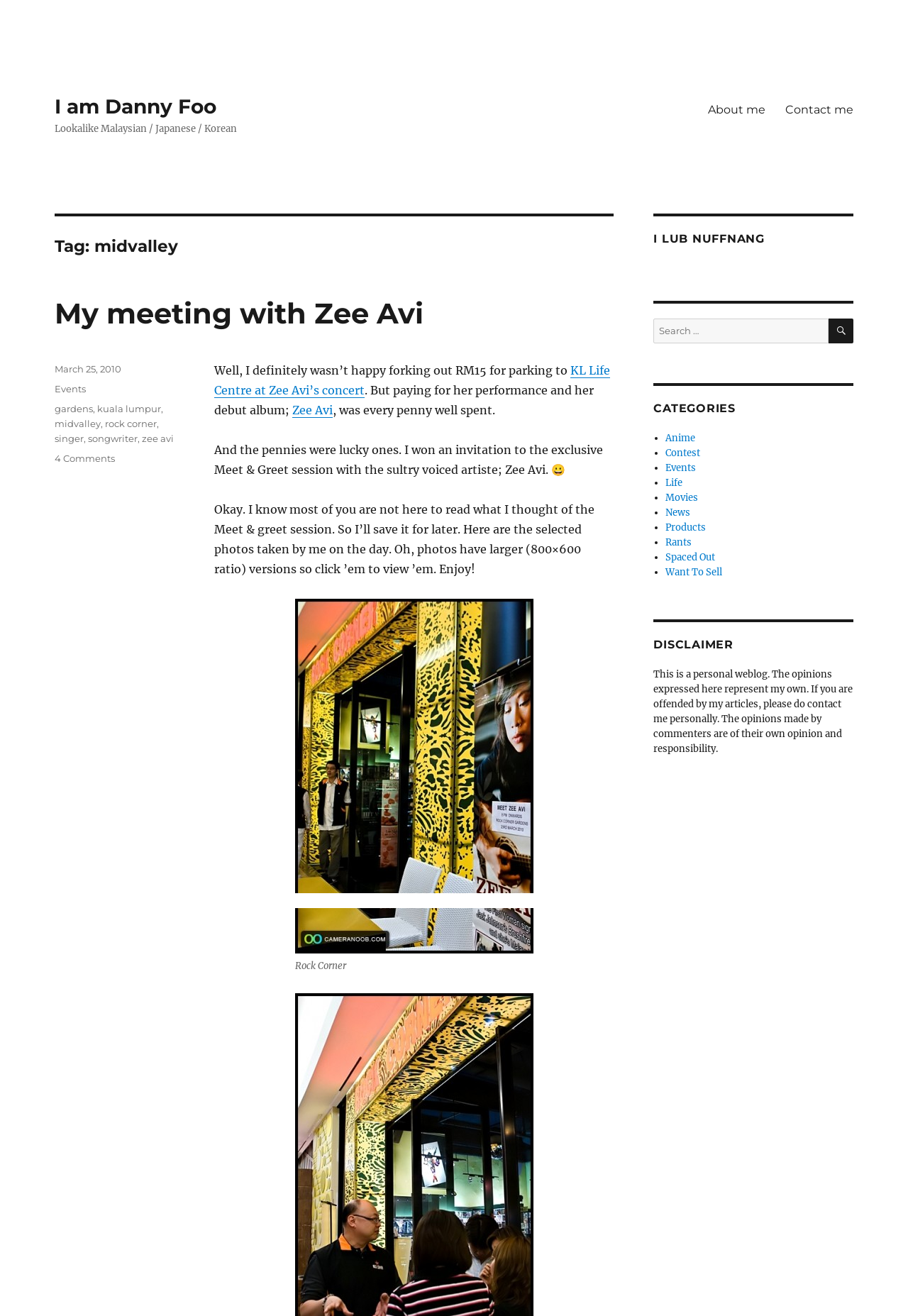Please locate the clickable area by providing the bounding box coordinates to follow this instruction: "View the 'Rock Corner' image".

[0.325, 0.455, 0.587, 0.725]